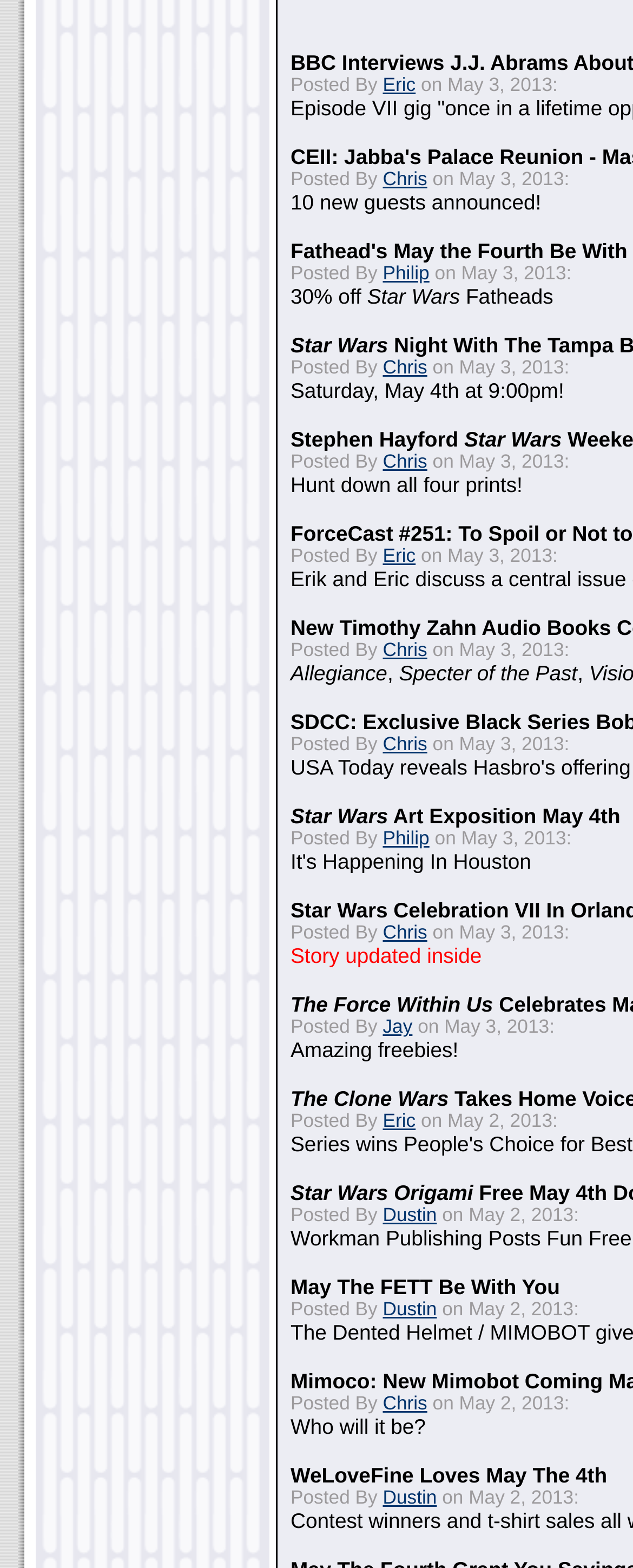Specify the bounding box coordinates of the area to click in order to execute this command: 'go to news page'. The coordinates should consist of four float numbers ranging from 0 to 1, and should be formatted as [left, top, right, bottom].

None